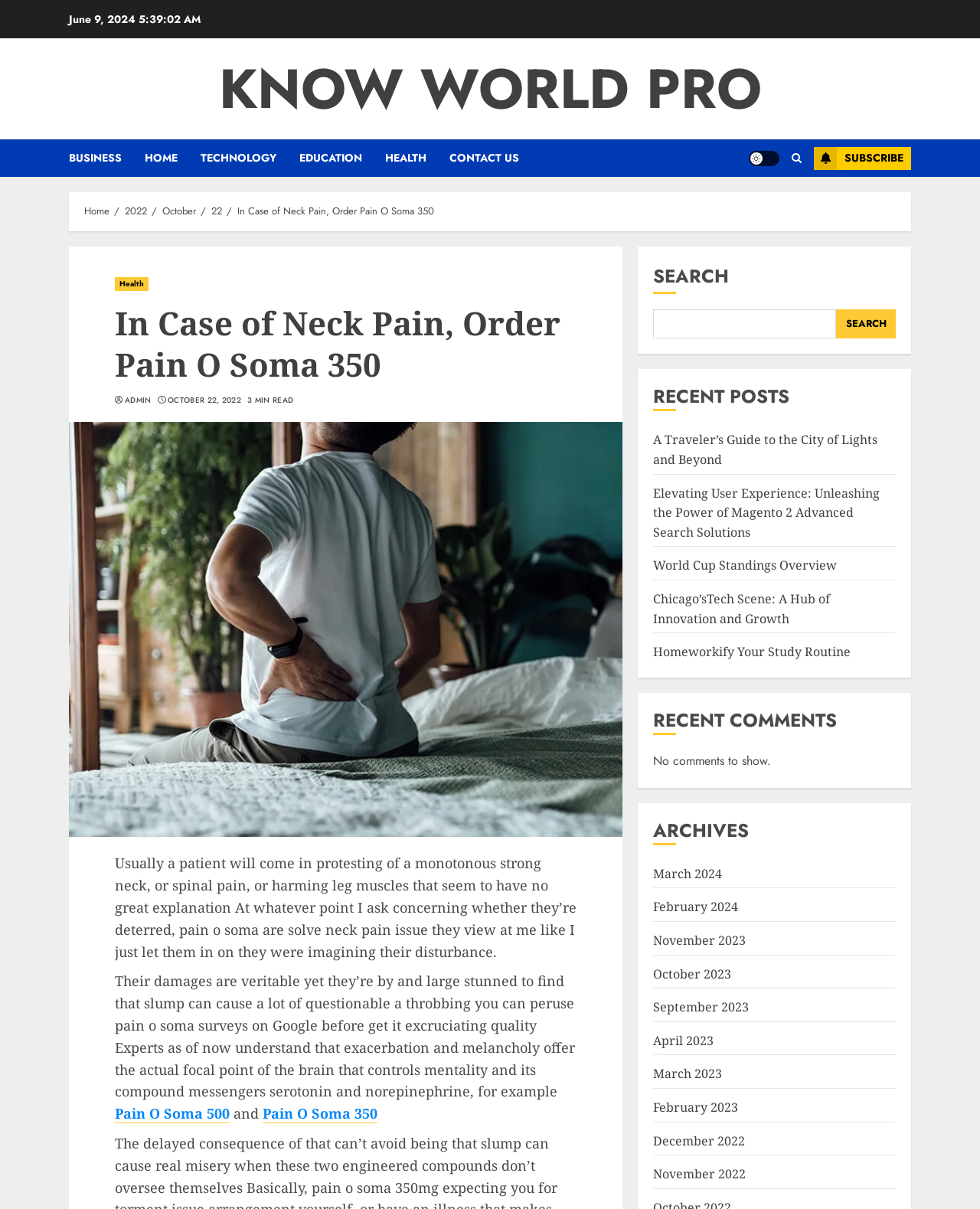Illustrate the webpage thoroughly, mentioning all important details.

This webpage appears to be a blog or article page focused on health-related topics, specifically neck pain and pain management. At the top of the page, there is a date "June 9, 2024" and a navigation menu with links to various categories such as "HOME", "BUSINESS", "TECHNOLOGY", "EDUCATION", and "HEALTH". 

Below the navigation menu, there is a breadcrumb trail showing the current page's location within the website's hierarchy. The page title "In Case of Neck Pain, Order Pain O Soma 350" is prominently displayed, along with a header that reads "Health". 

The main content of the page is divided into two sections. On the left side, there is a long article discussing neck pain, its causes, and potential solutions, including the use of Pain O Soma 350. The article is accompanied by an image related to the topic. 

On the right side, there are several sections, including a search bar, a list of recent posts, recent comments, and archives. The recent posts section lists several article titles, including "A Traveler’s Guide to the City of Lights and Beyond" and "Elevating User Experience: Unleashing the Power of Magento 2 Advanced Search Solutions". The recent comments section indicates that there are no comments to show. The archives section lists links to various months and years, allowing users to access older content.